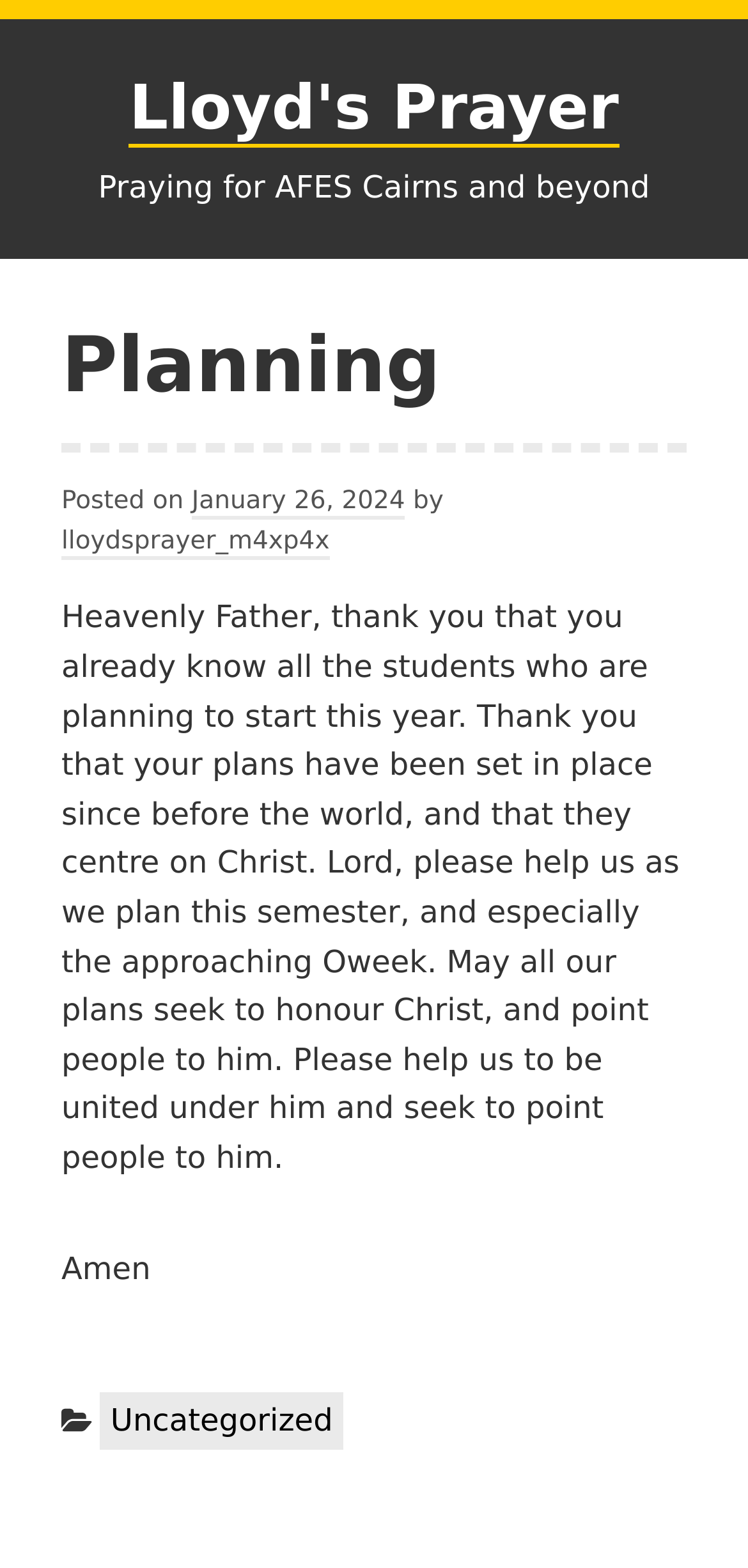Provide the bounding box coordinates of the HTML element this sentence describes: "January 26, 2024". The bounding box coordinates consist of four float numbers between 0 and 1, i.e., [left, top, right, bottom].

[0.256, 0.31, 0.542, 0.331]